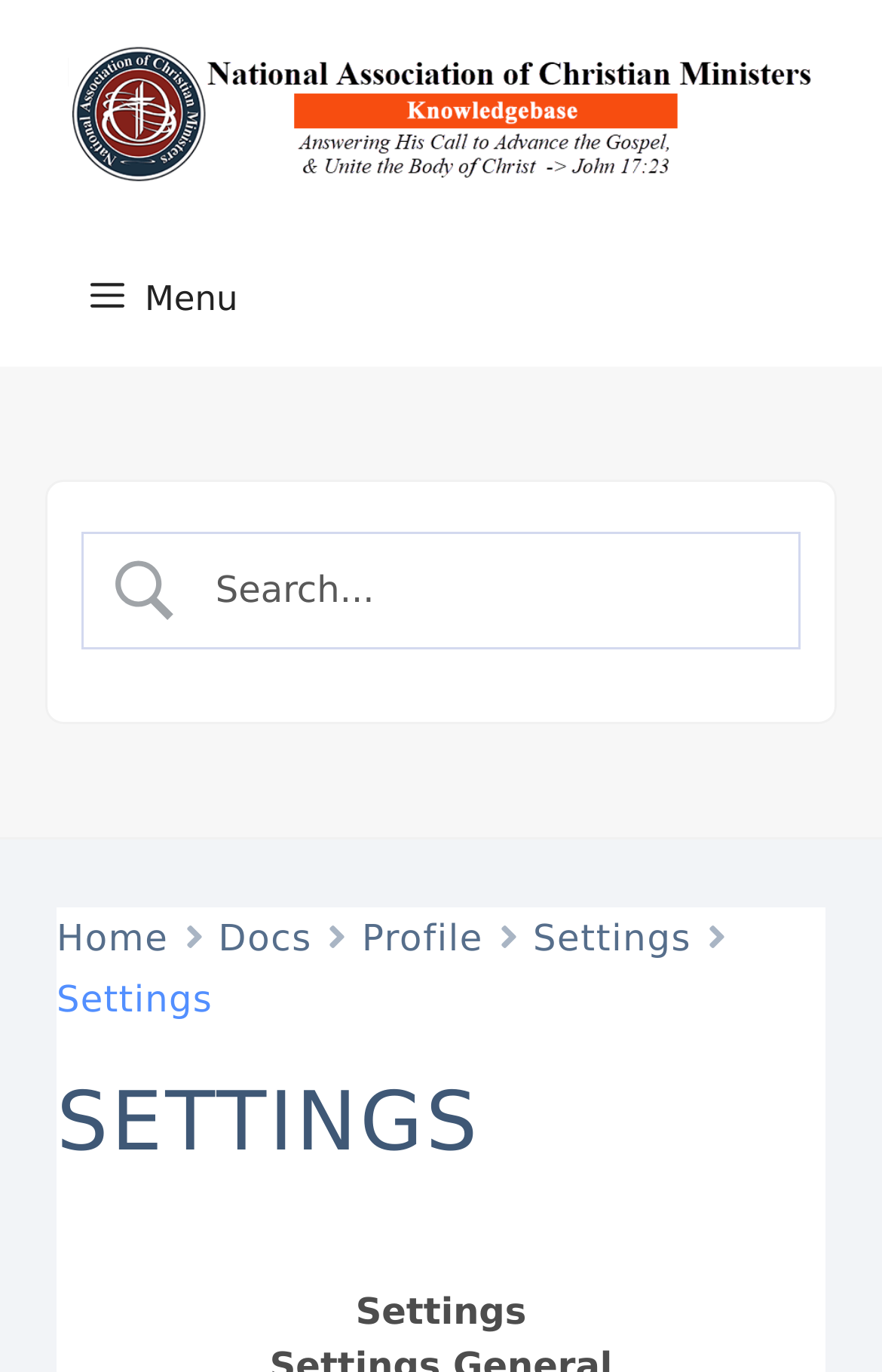Is the menu button expanded?
Please provide a single word or phrase in response based on the screenshot.

No